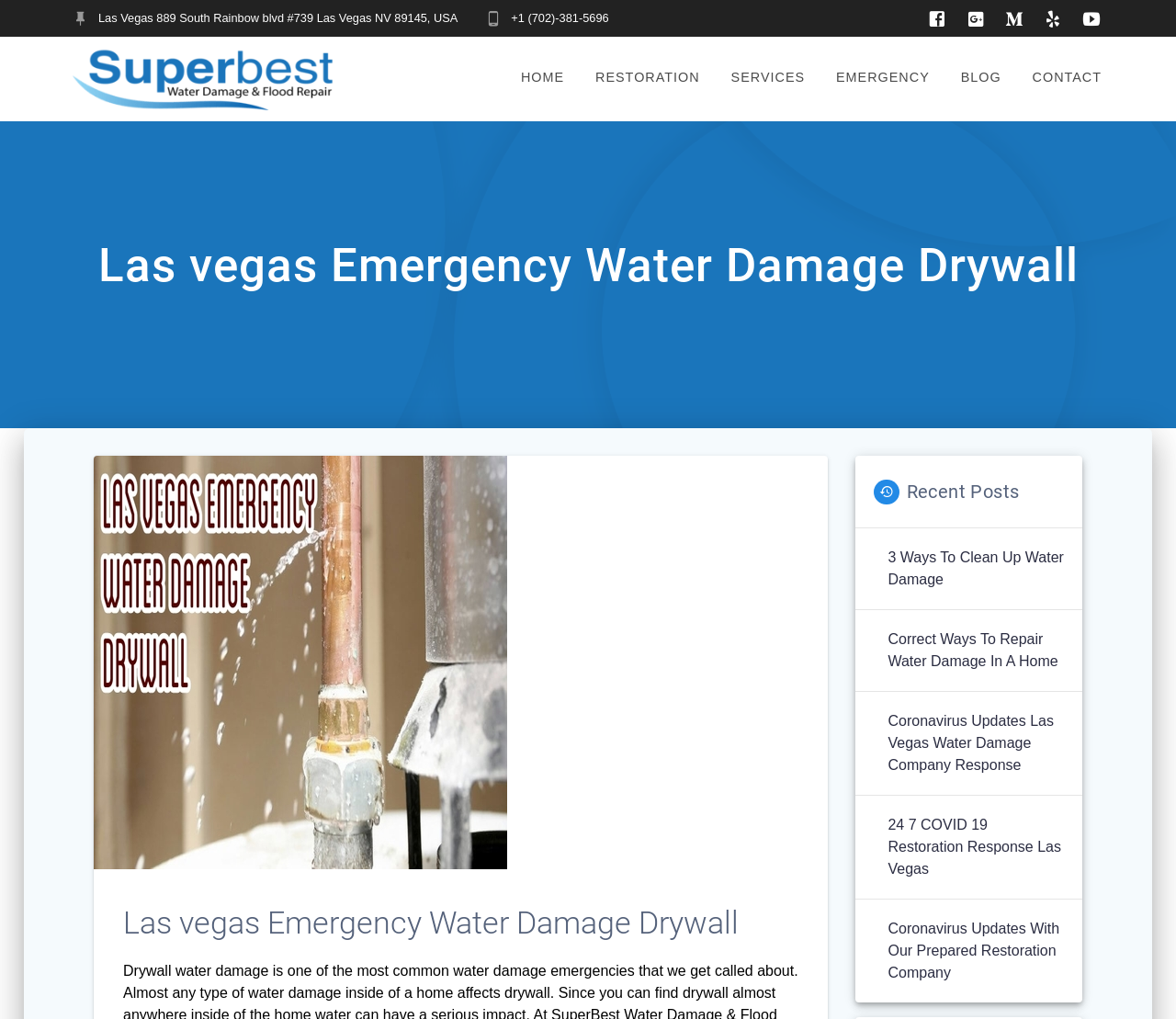Identify the bounding box coordinates of the region that should be clicked to execute the following instruction: "Read the recent post '3 Ways To Clean Up Water Damage'".

[0.755, 0.537, 0.905, 0.58]